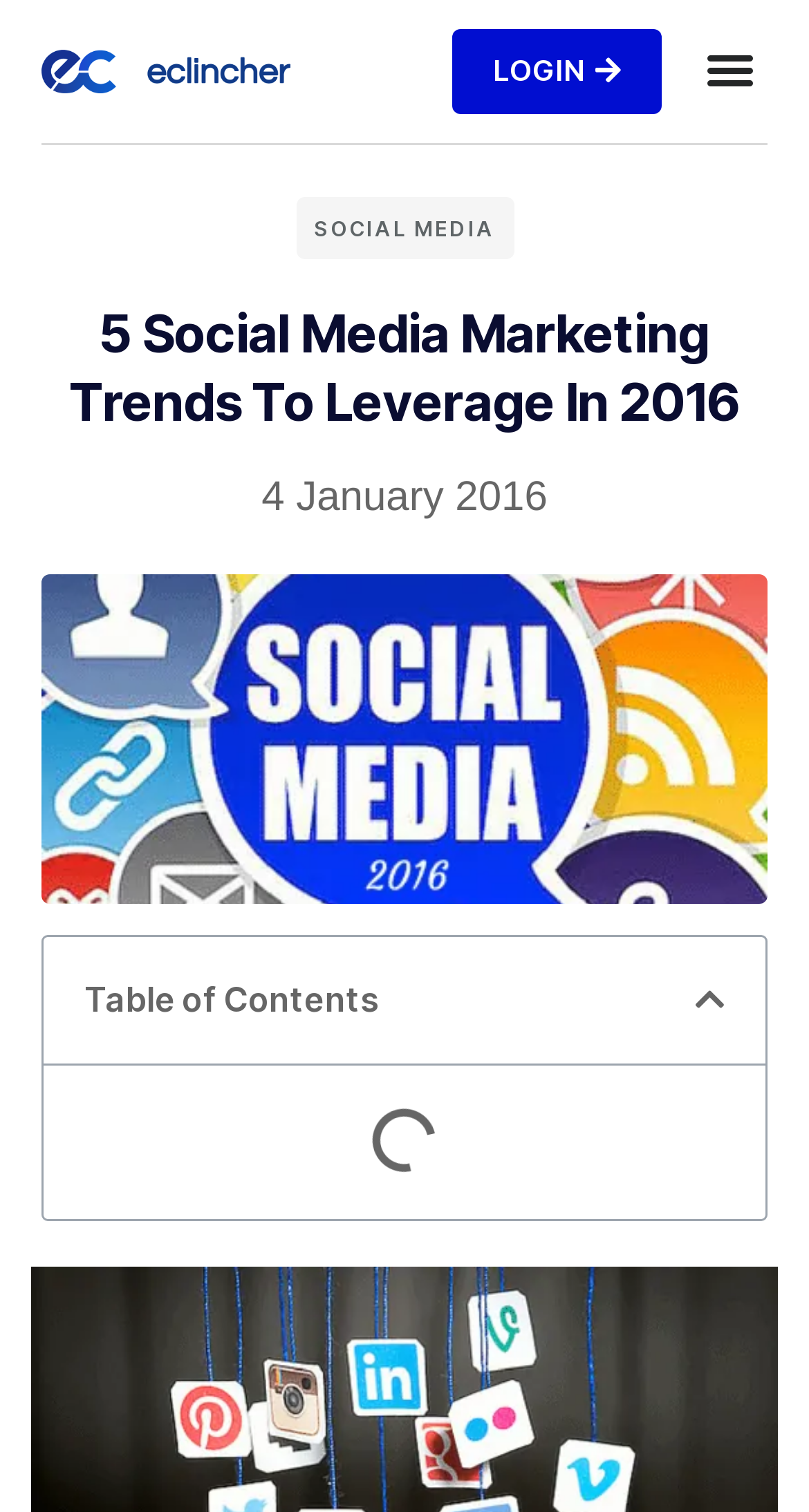Identify and provide the main heading of the webpage.

5 Social Media Marketing Trends To Leverage In 2016